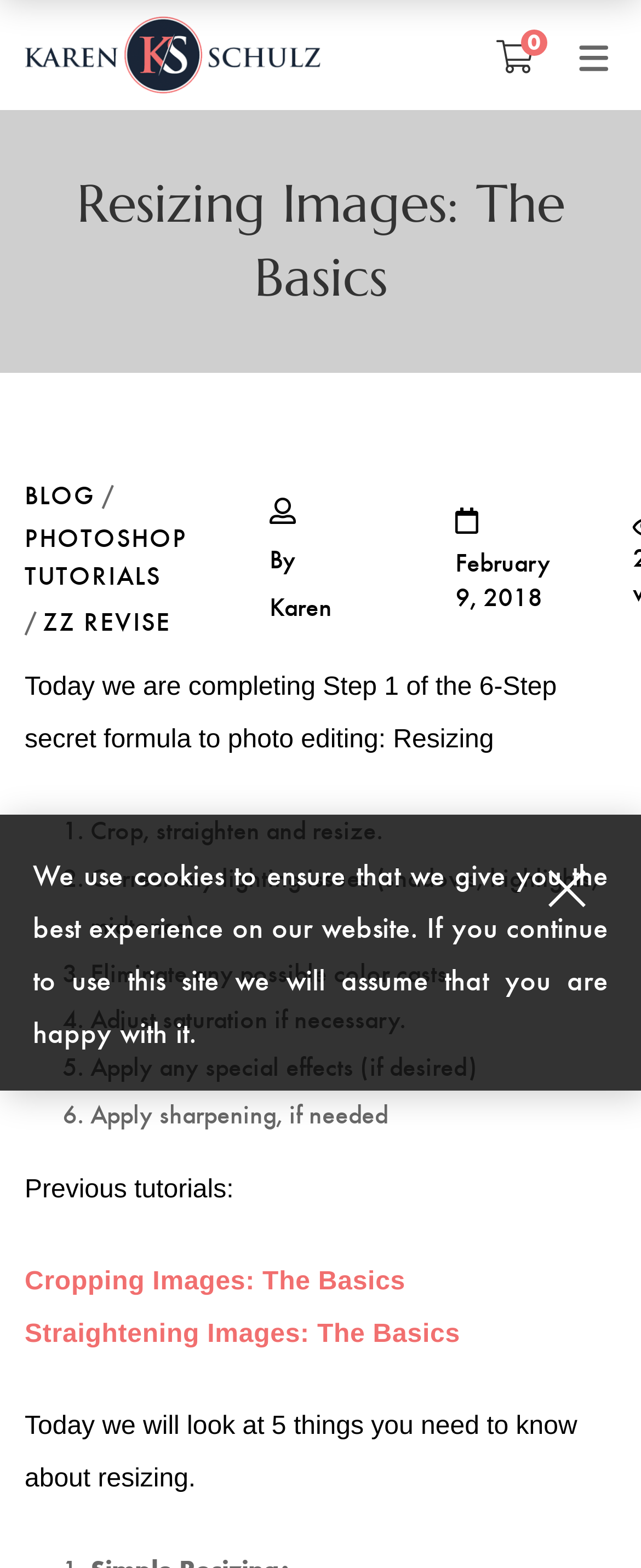Find the bounding box coordinates for the area that must be clicked to perform this action: "Read the blog".

[0.038, 0.304, 0.149, 0.329]